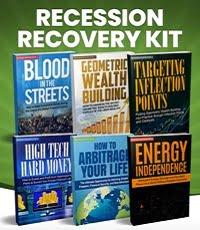Respond with a single word or phrase for the following question: 
What is the title of the first book visible on the book covers?

Blood in the Streets